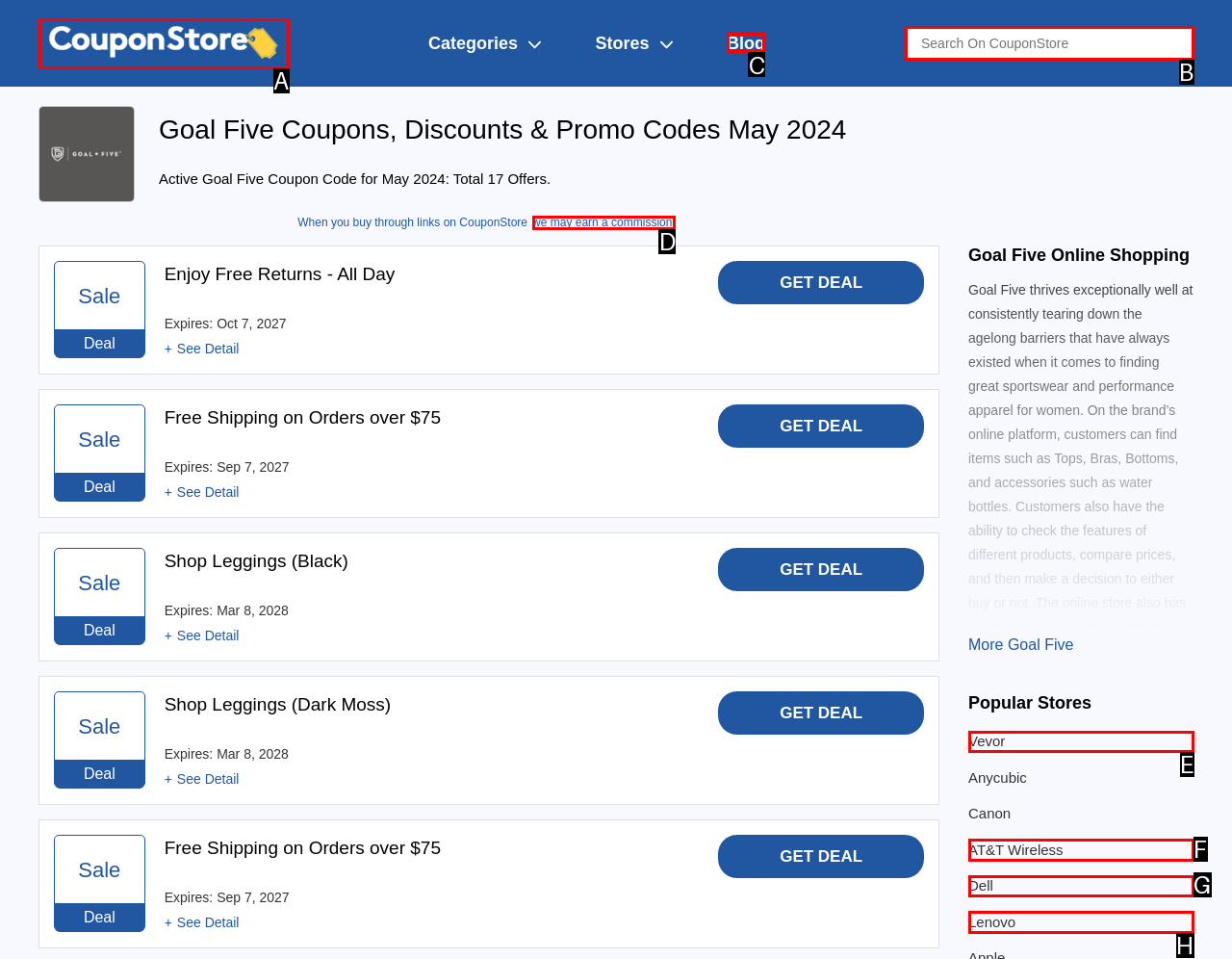Determine the letter of the UI element that will complete the task: Contact Talacrest
Reply with the corresponding letter.

None